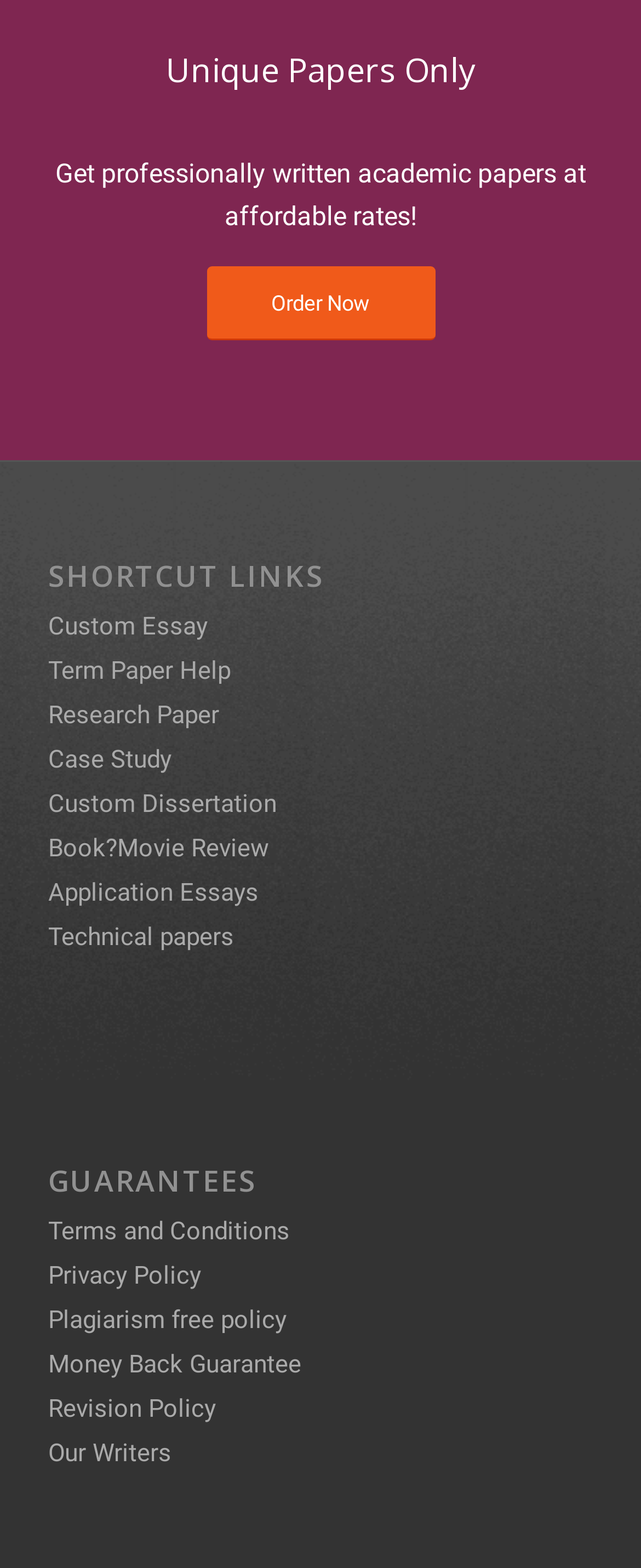What is the call-to-action on the website?
From the details in the image, provide a complete and detailed answer to the question.

The link 'Order Now' is prominently displayed on the website, indicating that it is the call-to-action, encouraging users to place an order.